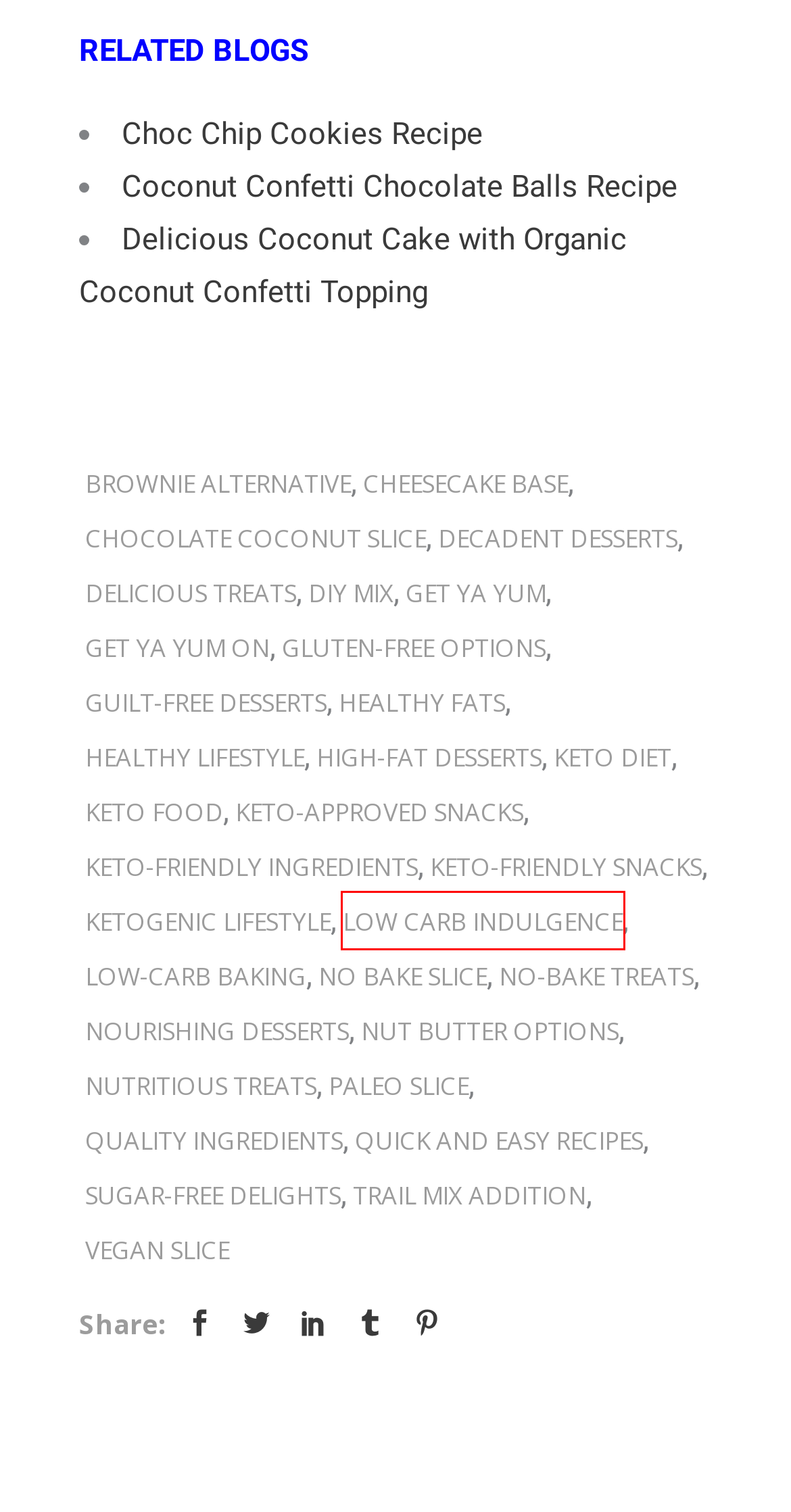Using the screenshot of a webpage with a red bounding box, pick the webpage description that most accurately represents the new webpage after the element inside the red box is clicked. Here are the candidates:
A. Coconut Confetti Chocolate Balls Recipe - The Coconut Store
B. Coffee Creamers - The Coconut Store
C. no bake slice - The Coconut Store
D. Low carb indulgence - The Coconut Store
E. Guilt-free desserts - The Coconut Store
F. Blog - The Coconut Store
G. paleo slice - The Coconut Store
H. get ya yum - The Coconut Store

D